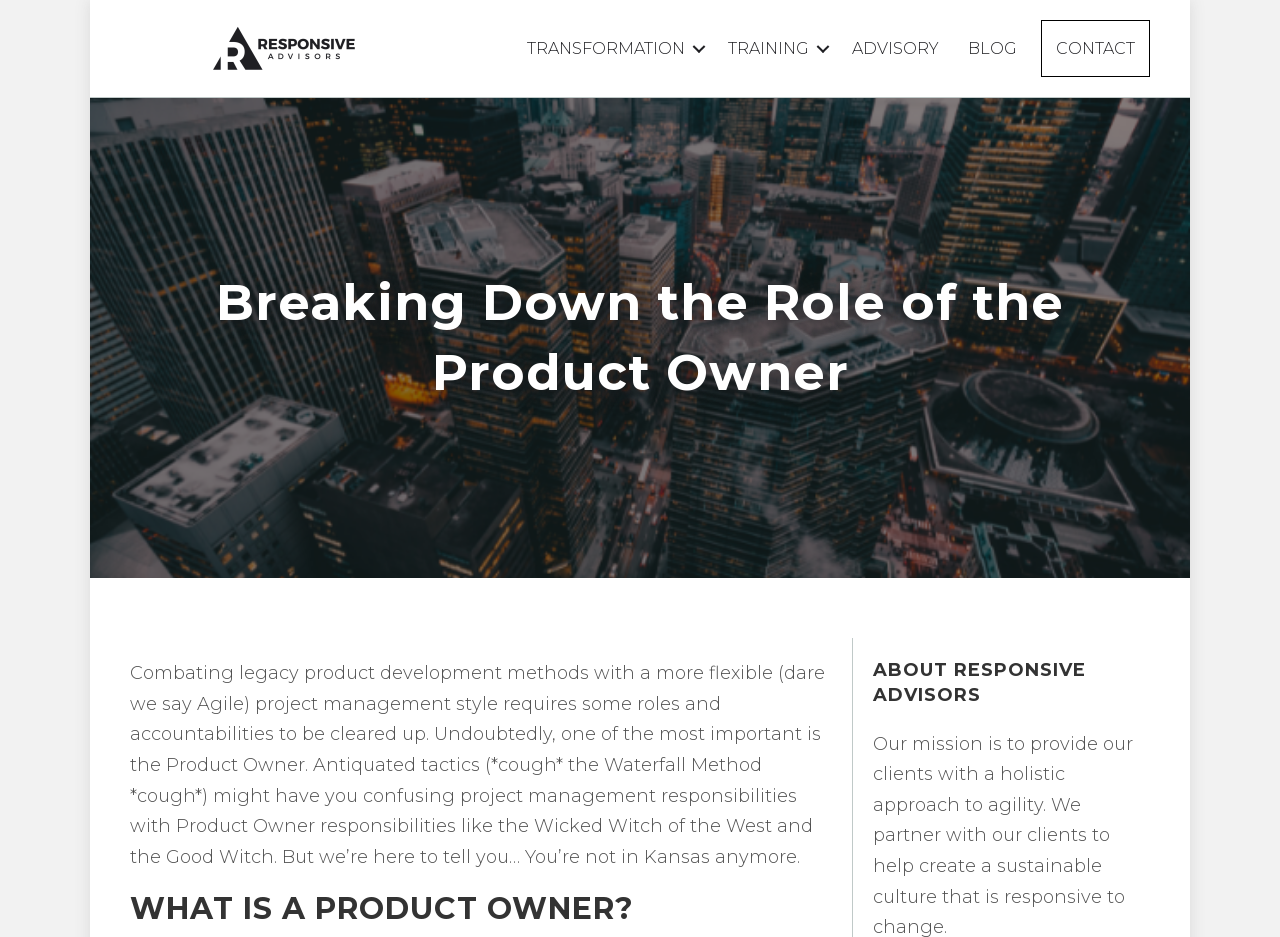Provide a thorough description of the webpage you see.

The webpage is about the role of a Product Owner in product development, specifically in the context of Agile project management. At the top left corner, there is a logo image with a link to the homepage. Below the logo, there is a navigation menu with five links: TRANSFORMATION, TRAINING, ADVISORY, BLOG, and CONTACT, which are evenly spaced and span across the top of the page.

The main content of the page is divided into sections. The first section has a heading "Breaking Down the Role of the Product Owner" and a paragraph of text that explains the importance of the Product Owner role in Agile project management. This section takes up most of the top half of the page.

Below this section, there is a heading "WHAT IS A PRODUCT OWNER?" which is followed by another section that appears to provide more information about the Product Owner role. At the bottom right corner of the page, there is a heading "ABOUT RESPONSIVE ADVISORS" which seems to be related to the company or organization behind the webpage.

Overall, the webpage has a clear structure with headings and sections that guide the reader through the content. The text is descriptive and provides explanations about the Product Owner role, with a touch of humor and pop culture reference.